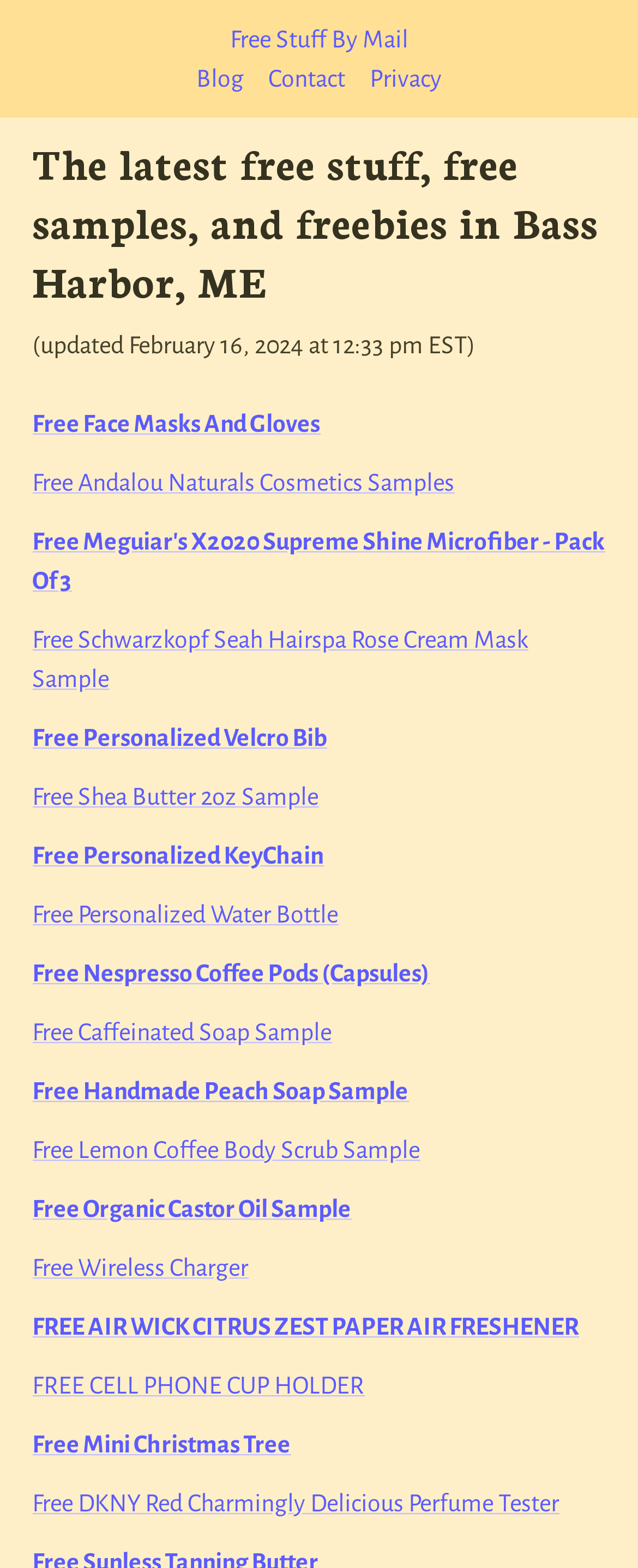What is the category of the free stuff 'Free Face Masks And Gloves'? Examine the screenshot and reply using just one word or a brief phrase.

Free samples